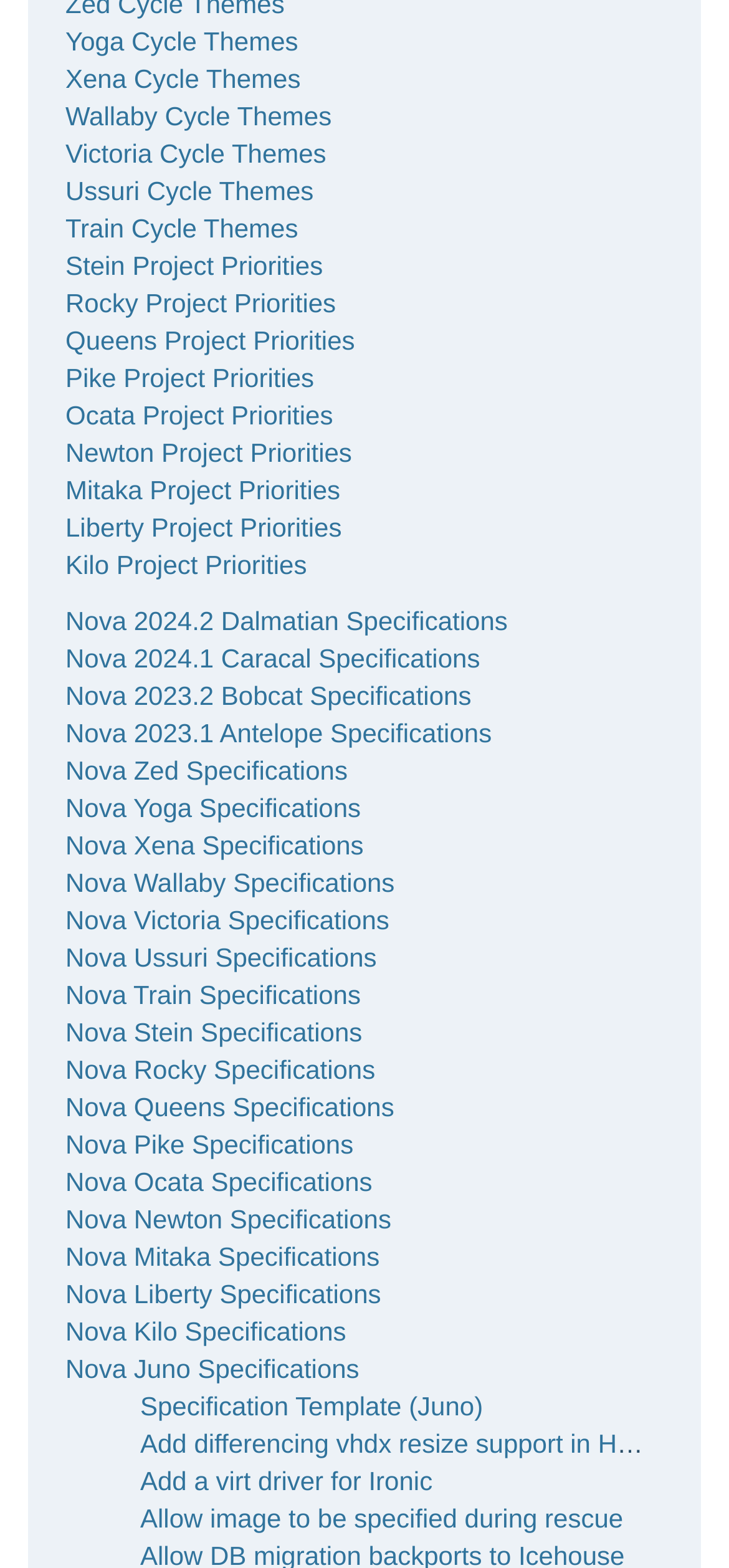Locate the bounding box coordinates of the region to be clicked to comply with the following instruction: "View Yoga Cycle Themes". The coordinates must be four float numbers between 0 and 1, in the form [left, top, right, bottom].

[0.09, 0.016, 0.409, 0.036]